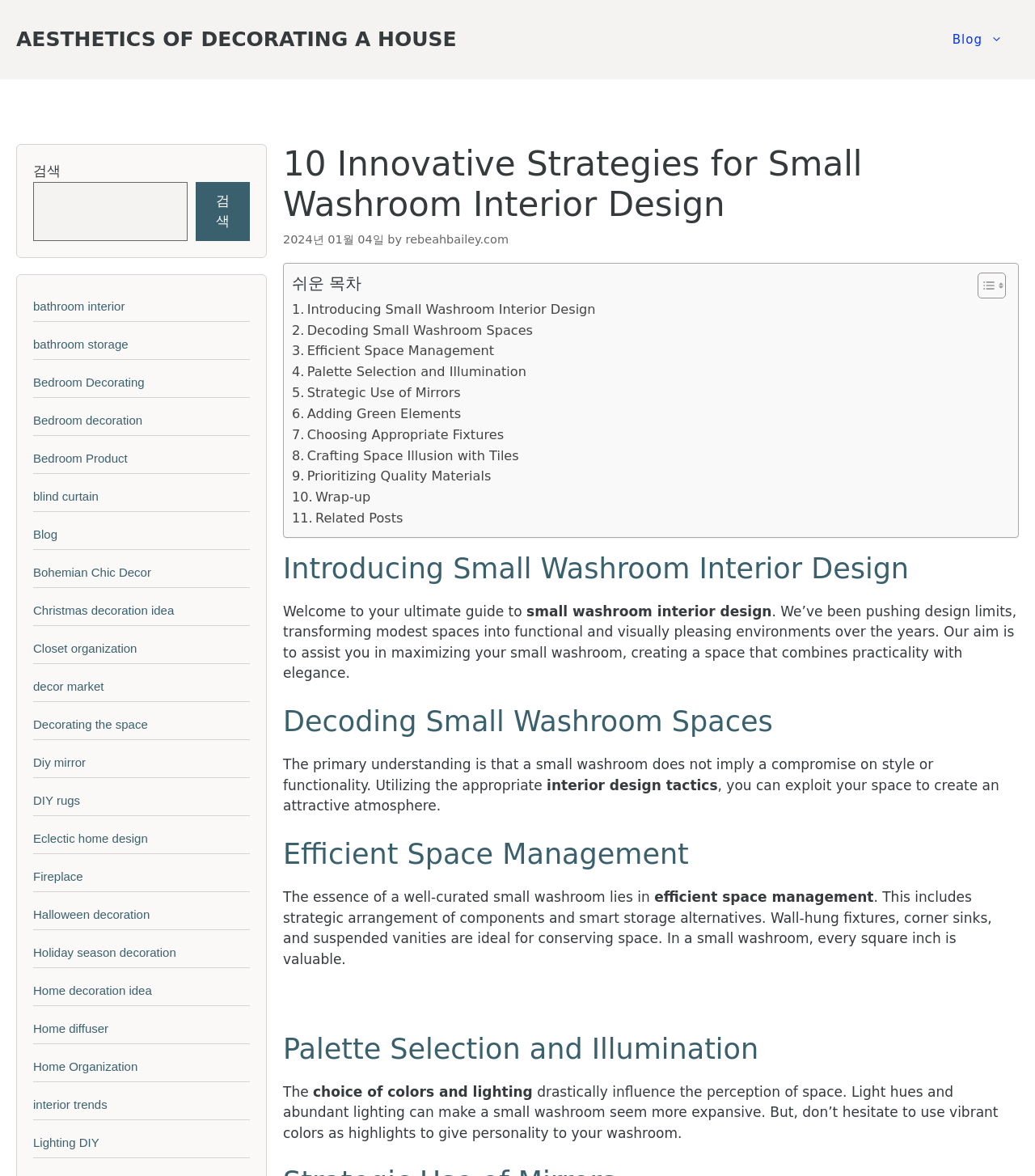Identify the bounding box coordinates of the clickable region to carry out the given instruction: "Explore the 'Palette Selection and Illumination' section".

[0.273, 0.878, 0.984, 0.906]